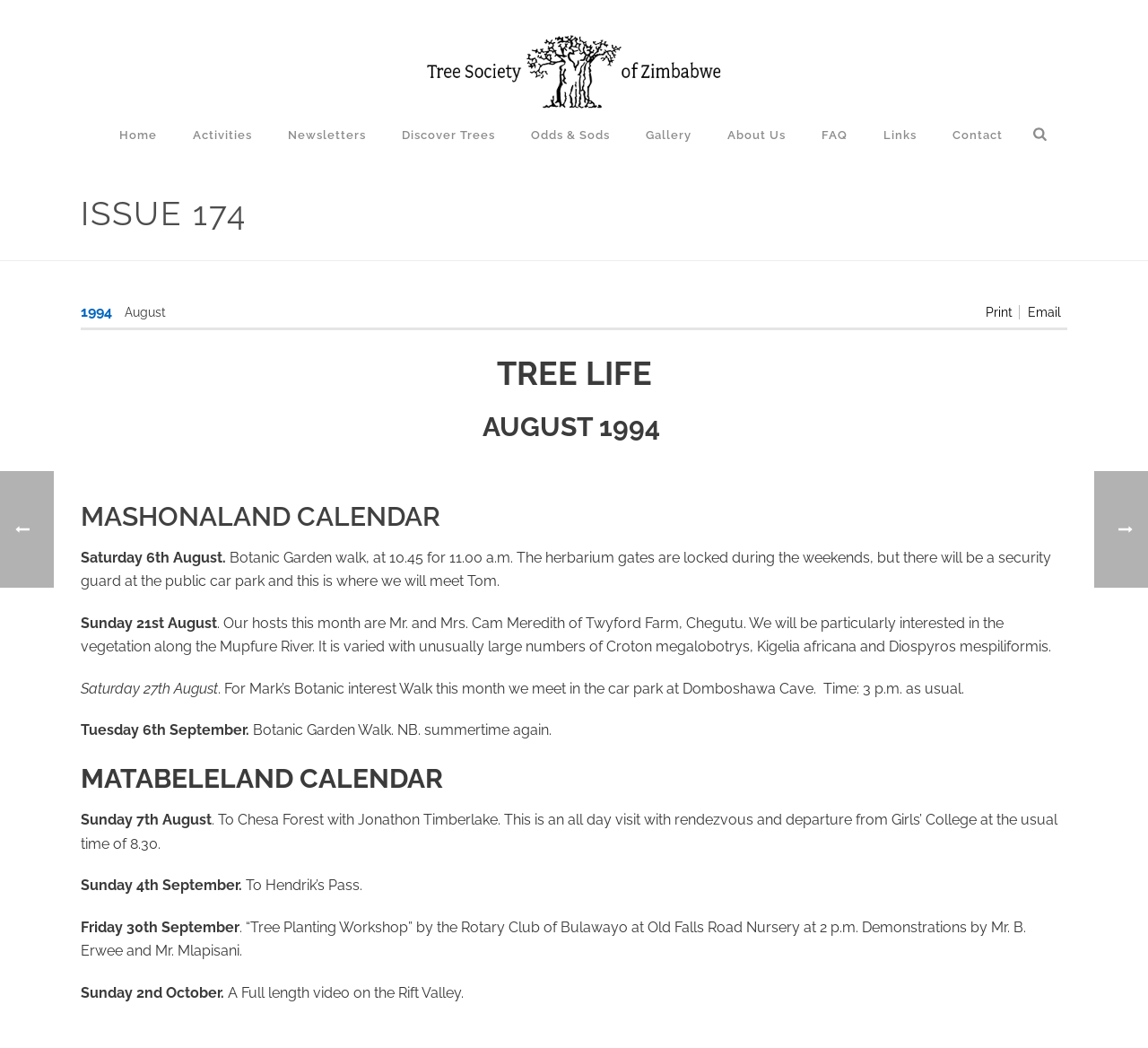Based on the description "Wix.com", find the bounding box of the specified UI element.

None